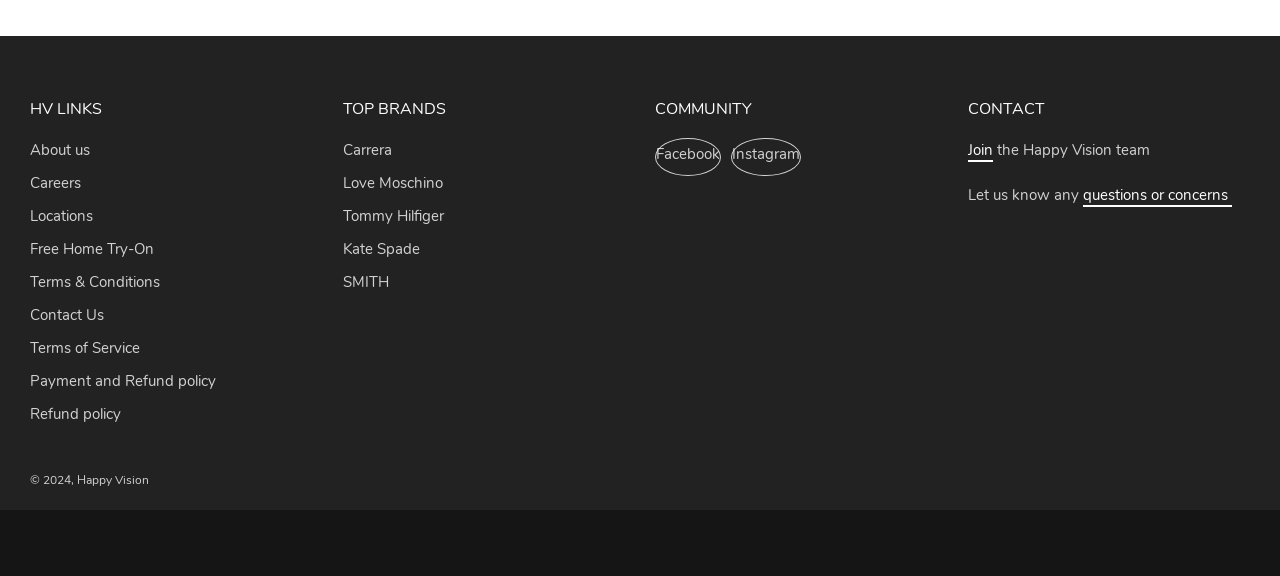Kindly determine the bounding box coordinates for the area that needs to be clicked to execute this instruction: "View Carrera".

[0.268, 0.243, 0.306, 0.277]